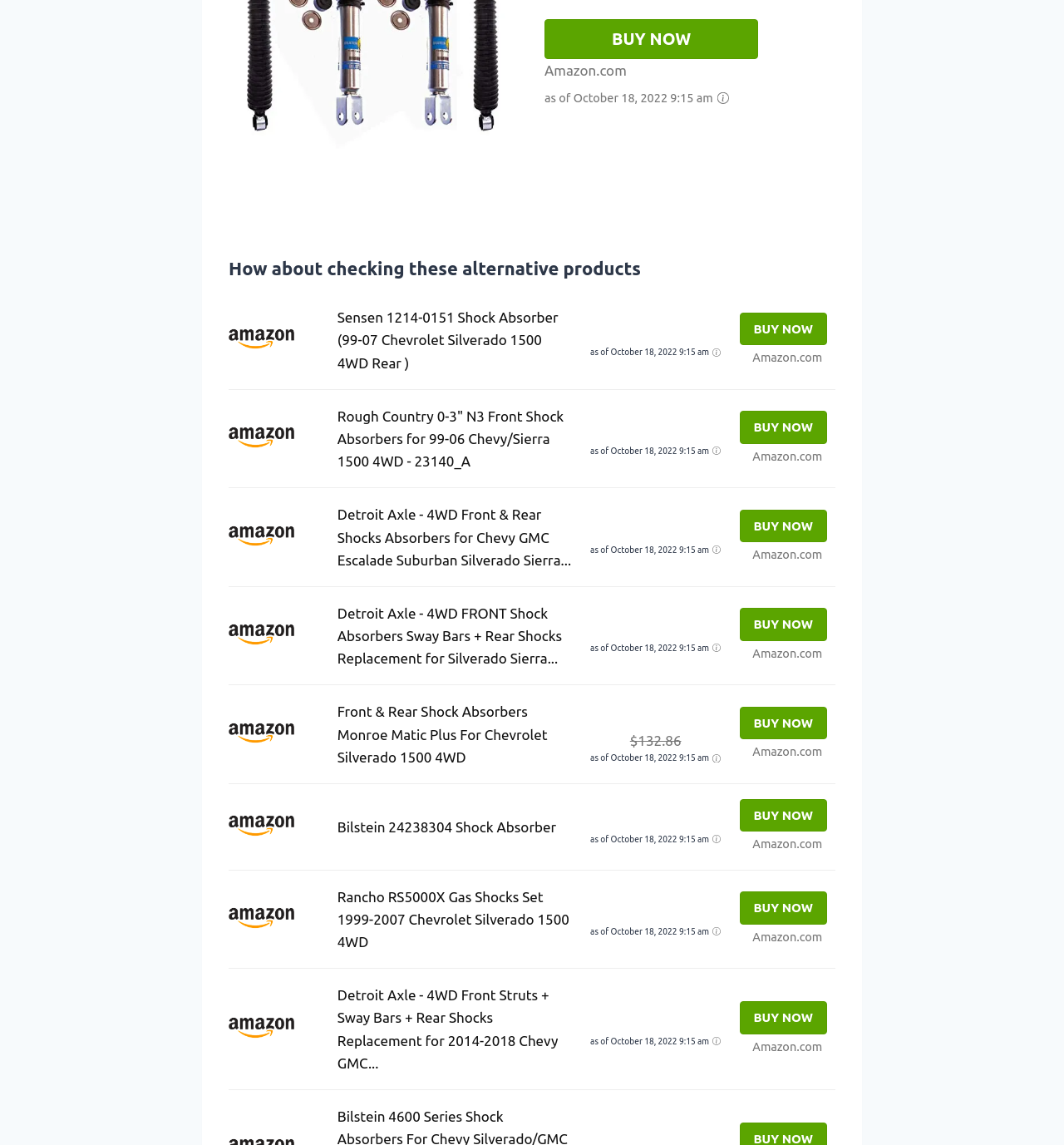How many products are listed on this page?
Please provide a comprehensive answer based on the details in the screenshot.

I counted the number of rows in the table, each row representing a product, and found 6 products listed on this page.